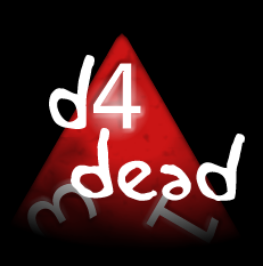What color is the pyramid in the image?
Make sure to answer the question with a detailed and comprehensive explanation.

The caption describes the image as featuring a 'stylized red pyramid', indicating that the pyramid in the image is red in color.